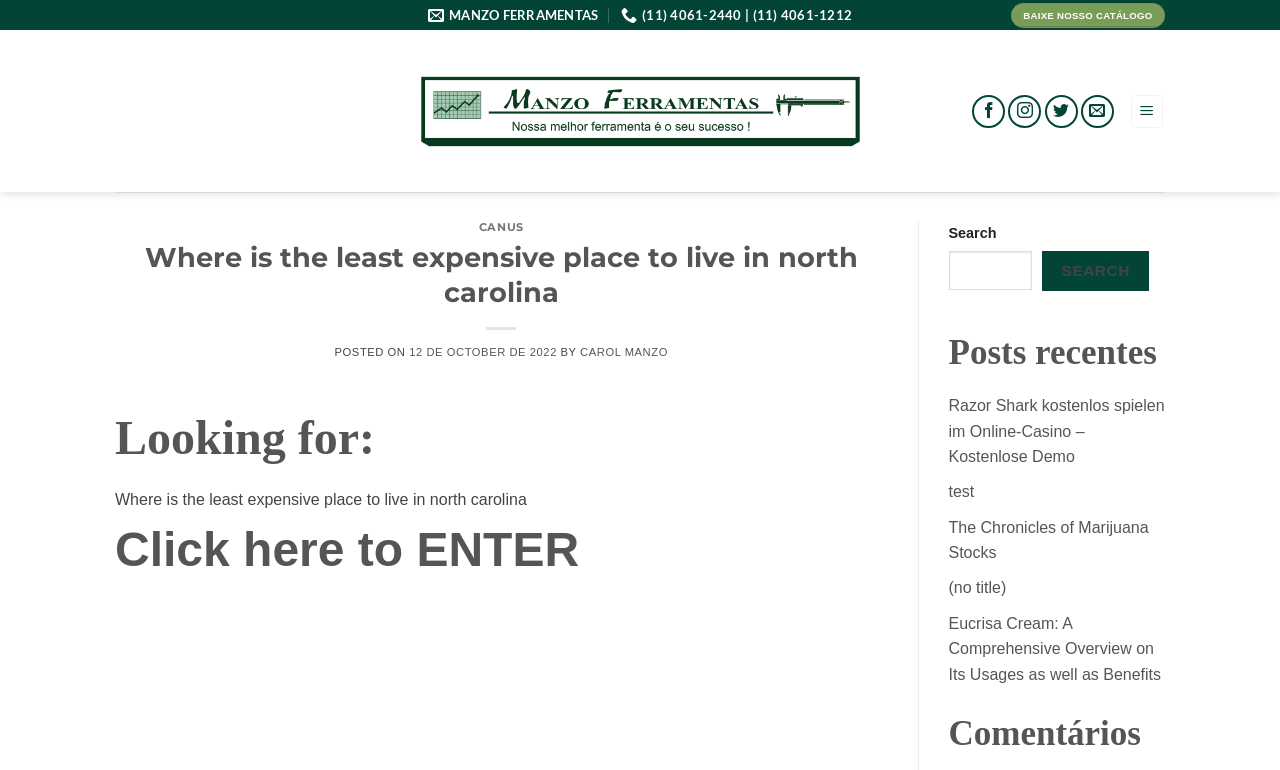Using the webpage screenshot, locate the HTML element that fits the following description and provide its bounding box: "(no title)".

[0.741, 0.752, 0.786, 0.774]